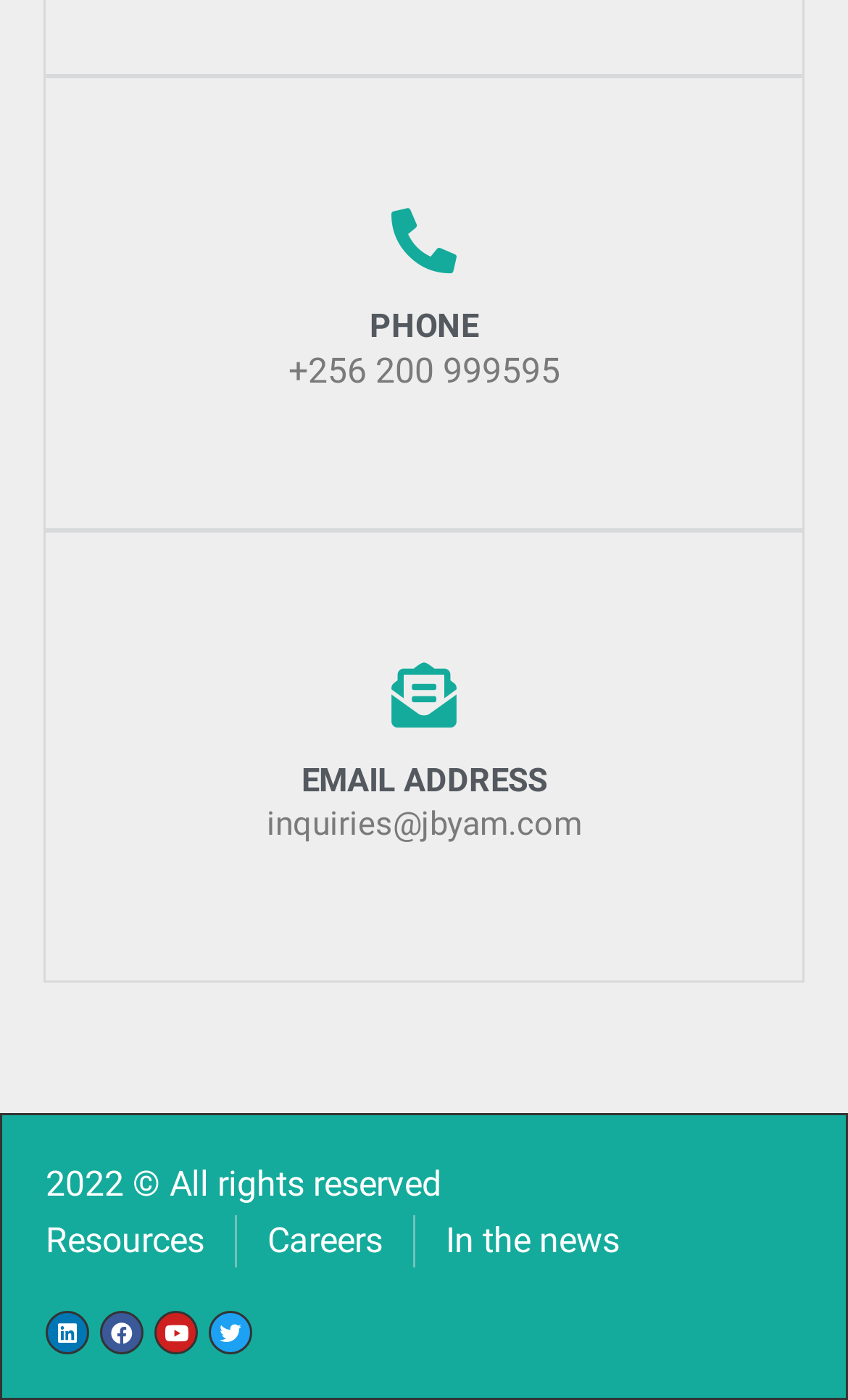Predict the bounding box coordinates for the UI element described as: "Twitter". The coordinates should be four float numbers between 0 and 1, presented as [left, top, right, bottom].

[0.246, 0.936, 0.297, 0.968]